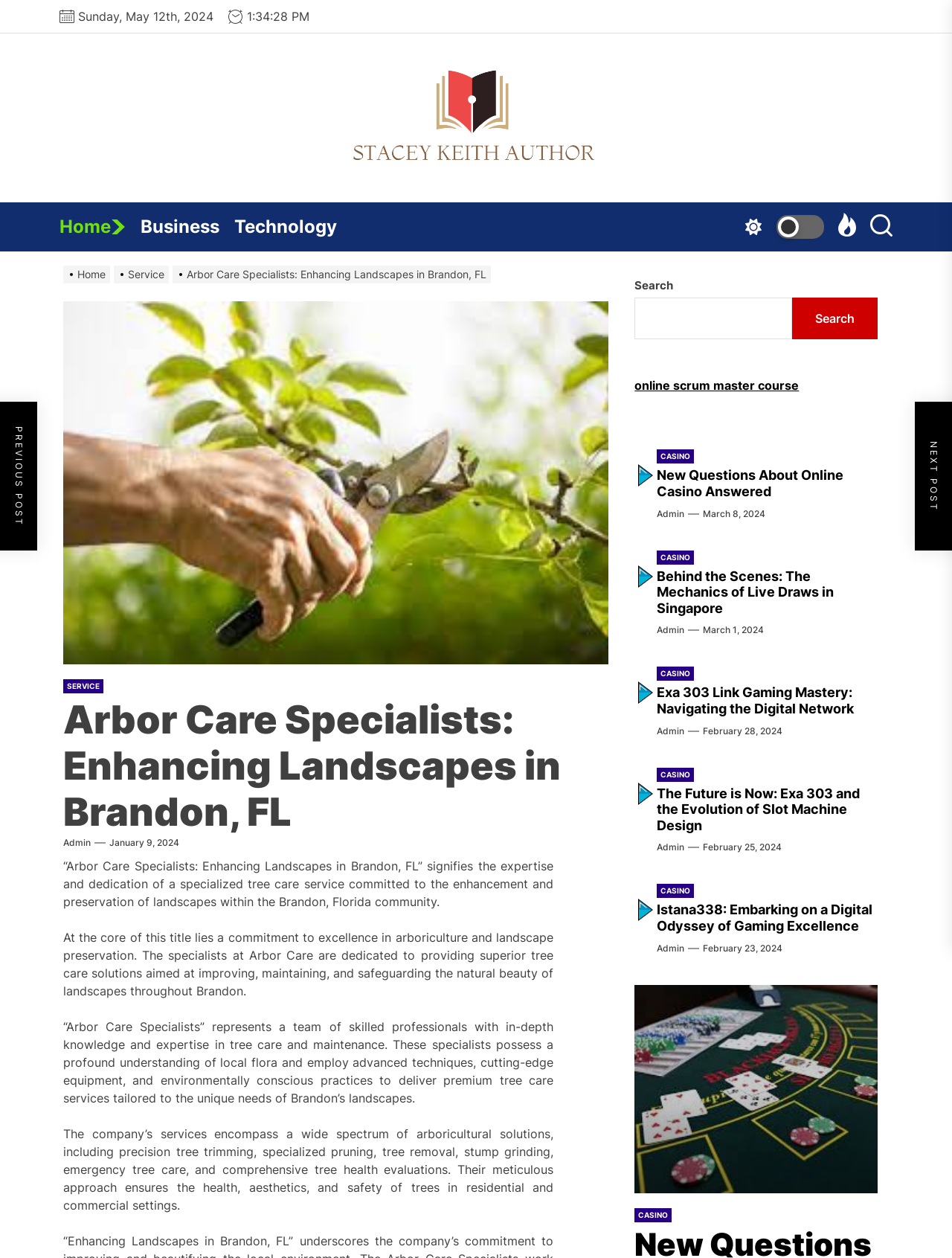Look at the image and write a detailed answer to the question: 
What is the purpose of Arbor Care?

The webpage states that Arbor Care is committed to the enhancement and preservation of landscapes within the Brandon, Florida community, which indicates that the purpose of Arbor Care is to improve and maintain the natural beauty of landscapes.